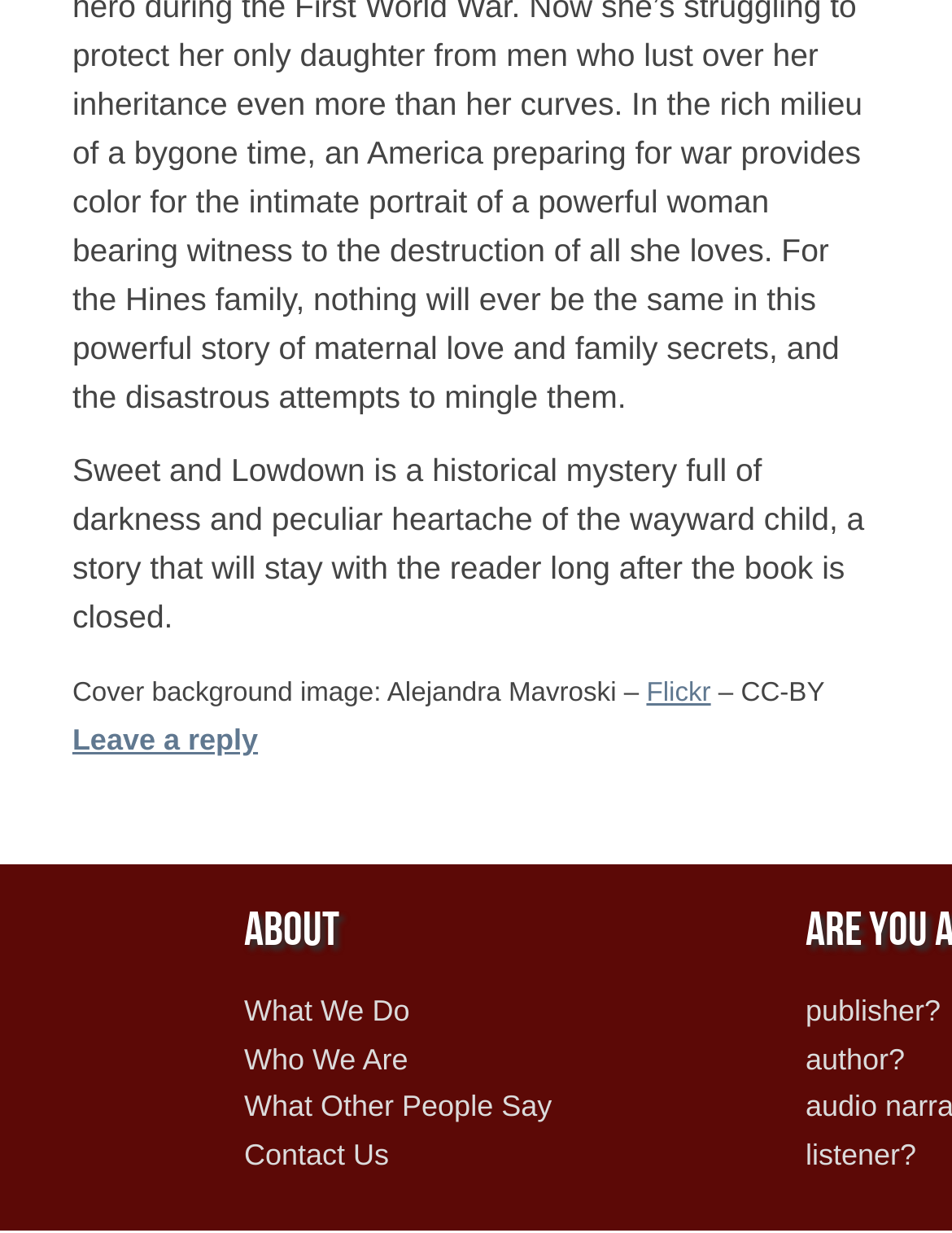Find the bounding box coordinates of the element to click in order to complete this instruction: "Leave a reply". The bounding box coordinates must be four float numbers between 0 and 1, denoted as [left, top, right, bottom].

[0.076, 0.586, 0.271, 0.614]